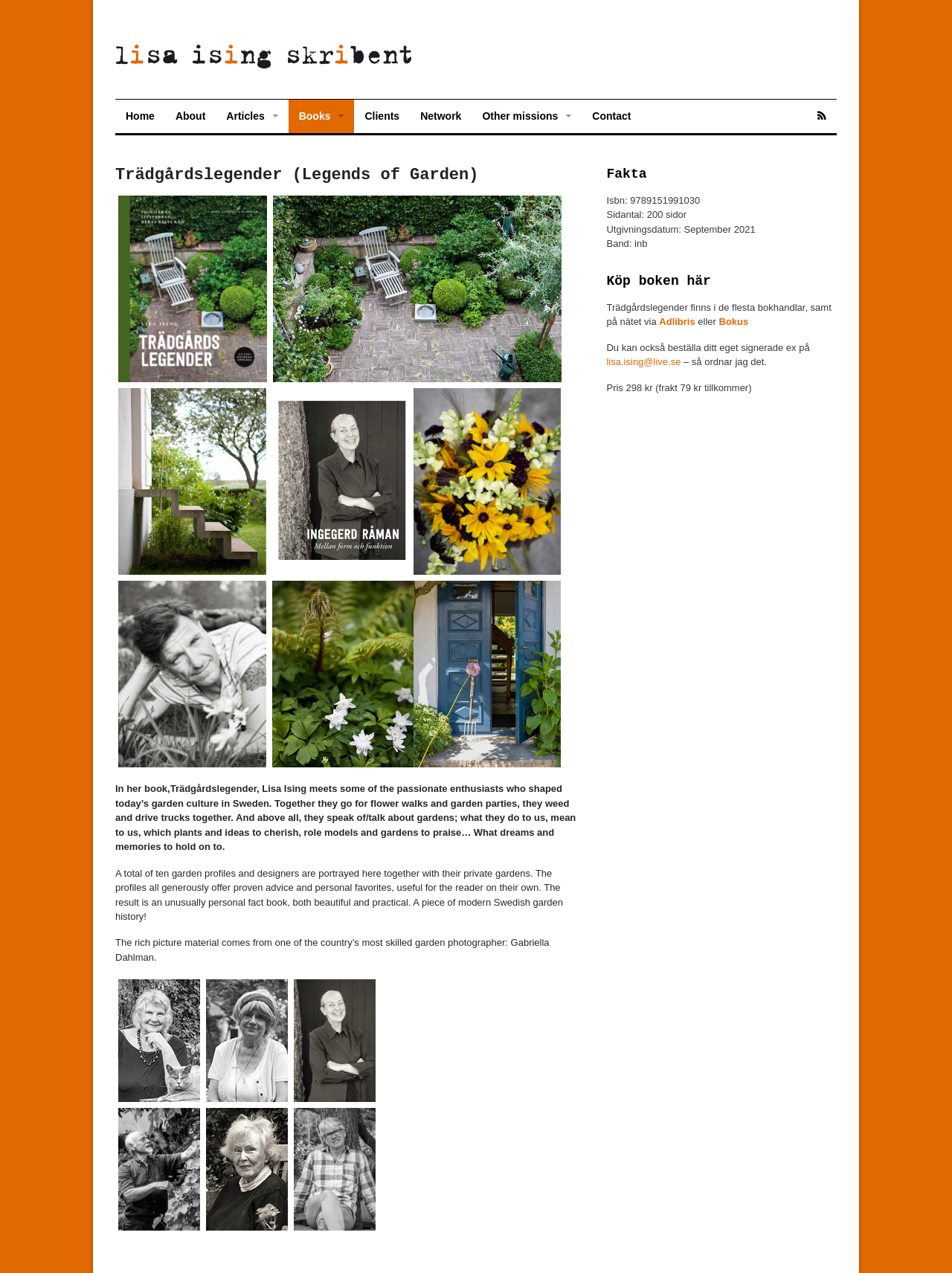From the webpage screenshot, identify the region described by Other missions. Provide the bounding box coordinates as (top-left x, top-left y, bottom-right x, bottom-right y), with each value being a floating point number between 0 and 1.

[0.496, 0.078, 0.611, 0.104]